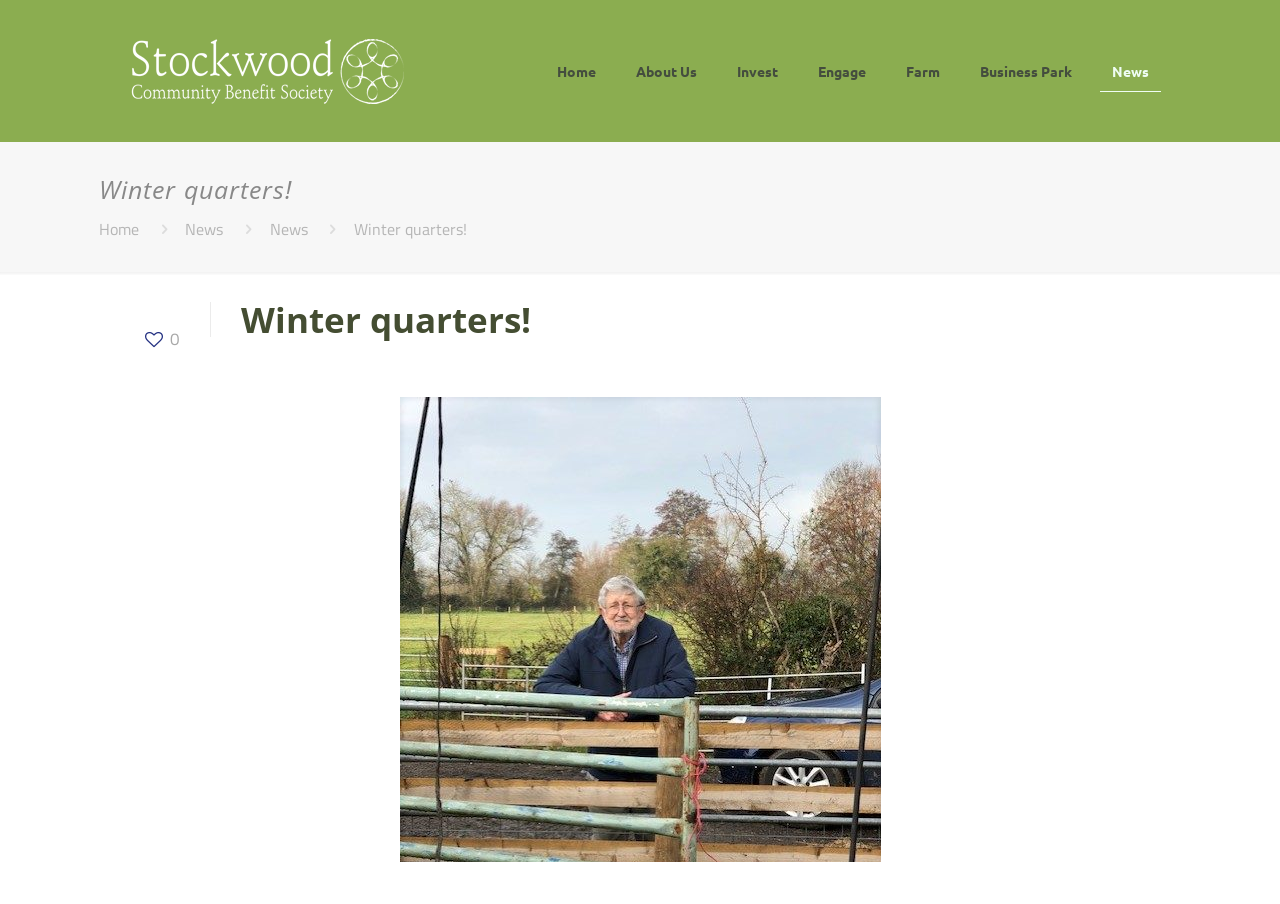Locate the bounding box coordinates of the clickable region to complete the following instruction: "Click the Stockwood-CBS-logo-white65-2 link."

[0.102, 0.0, 0.316, 0.156]